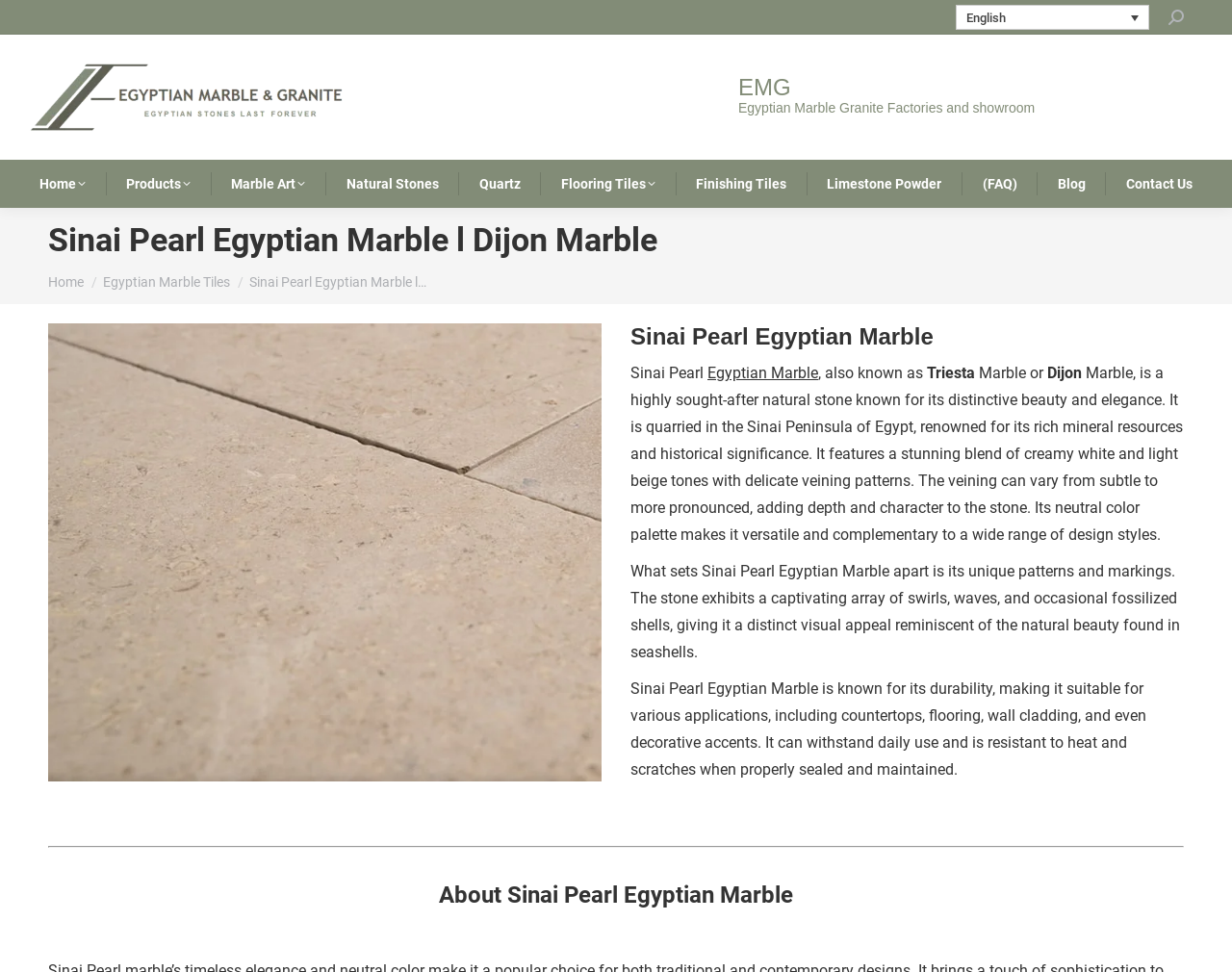Find the bounding box coordinates of the element's region that should be clicked in order to follow the given instruction: "Go to Home page". The coordinates should consist of four float numbers between 0 and 1, i.e., [left, top, right, bottom].

[0.023, 0.174, 0.078, 0.204]